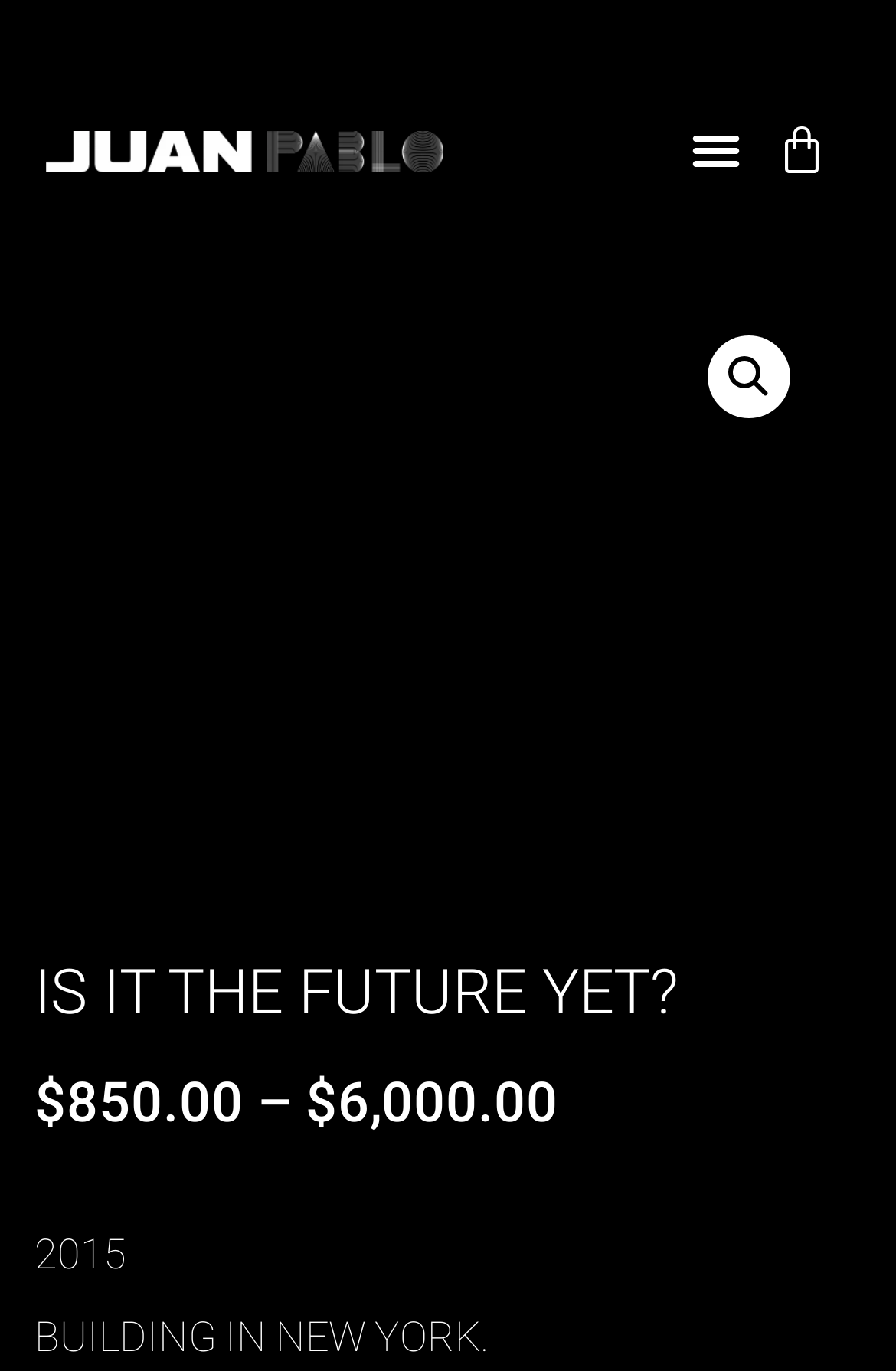Generate a detailed explanation of the webpage's features and information.

The webpage appears to be a product or project page, with a focus on a building in New York from 2015. At the top left, there is a small image labeled "2022-2W Actual". To the right of this image, there is a button labeled "Menu Toggle" and a link with a shopping cart icon. Below the image, there is a search icon.

The main content of the page is a large figure that takes up most of the width, containing an image and a link. Above this figure, there is a heading that reads "IS IT THE FUTURE YET?". 

On the right side of the page, there is a section with pricing information, including a dollar sign, the amount "850.00", a dash, and the amount "6,000.00". Below this section, there are two lines of text, the first reading "2015" and the second reading "BUILDING IN NEW YORK.".